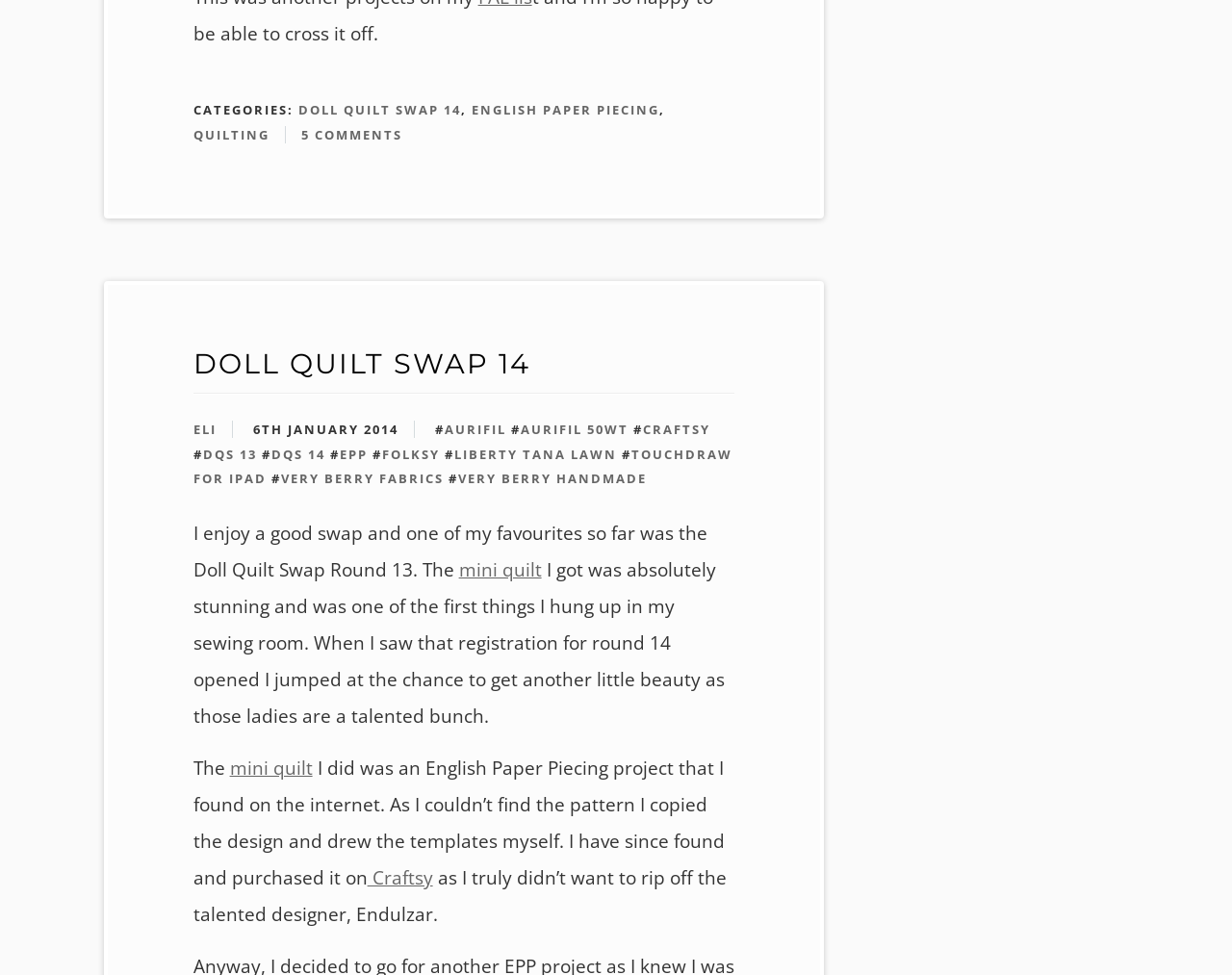Highlight the bounding box coordinates of the element you need to click to perform the following instruction: "Click on the 'DOLL QUILT SWAP 14' link."

[0.242, 0.104, 0.374, 0.122]